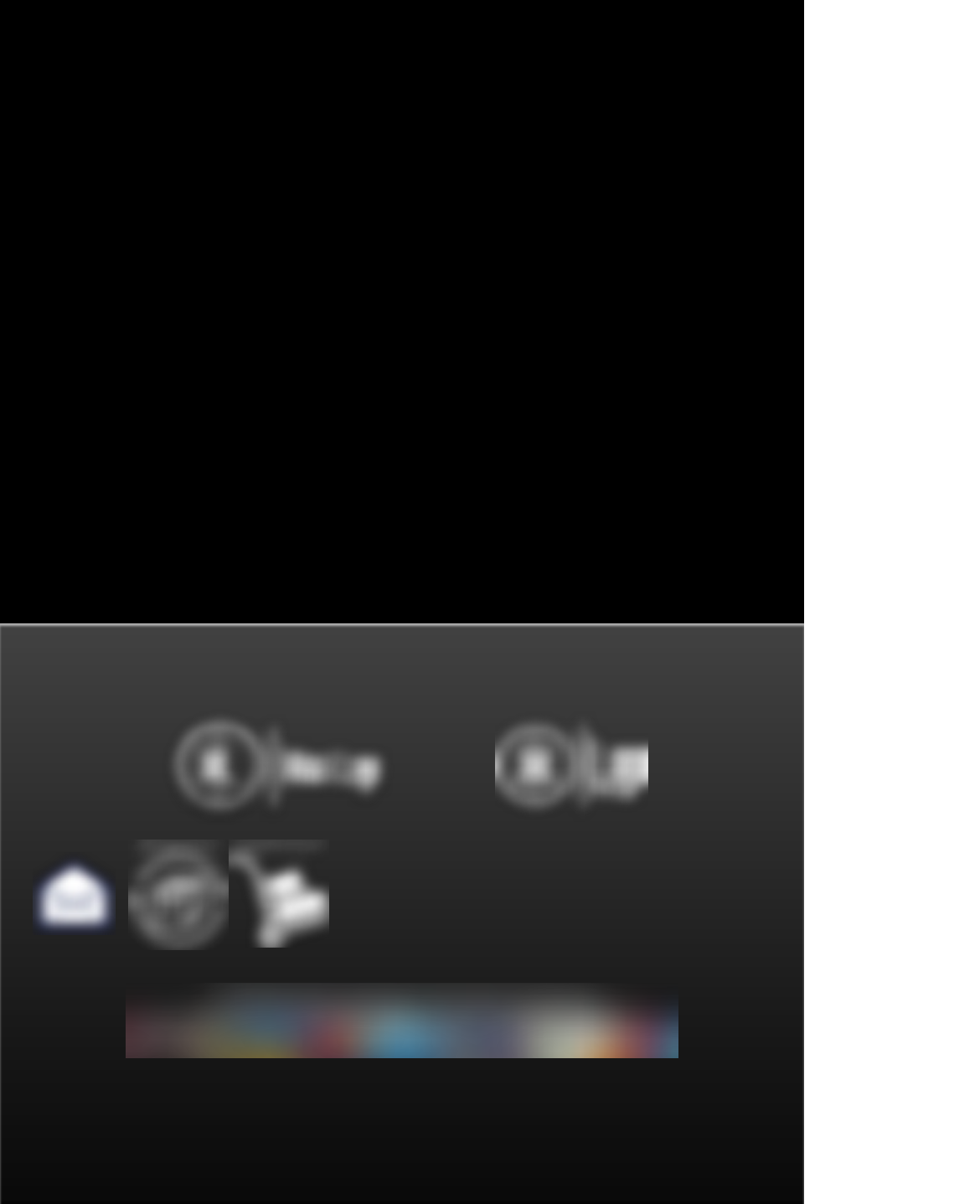Give a one-word or phrase response to the following question: What is the product's size?

30 mL / 1.0 fl oz